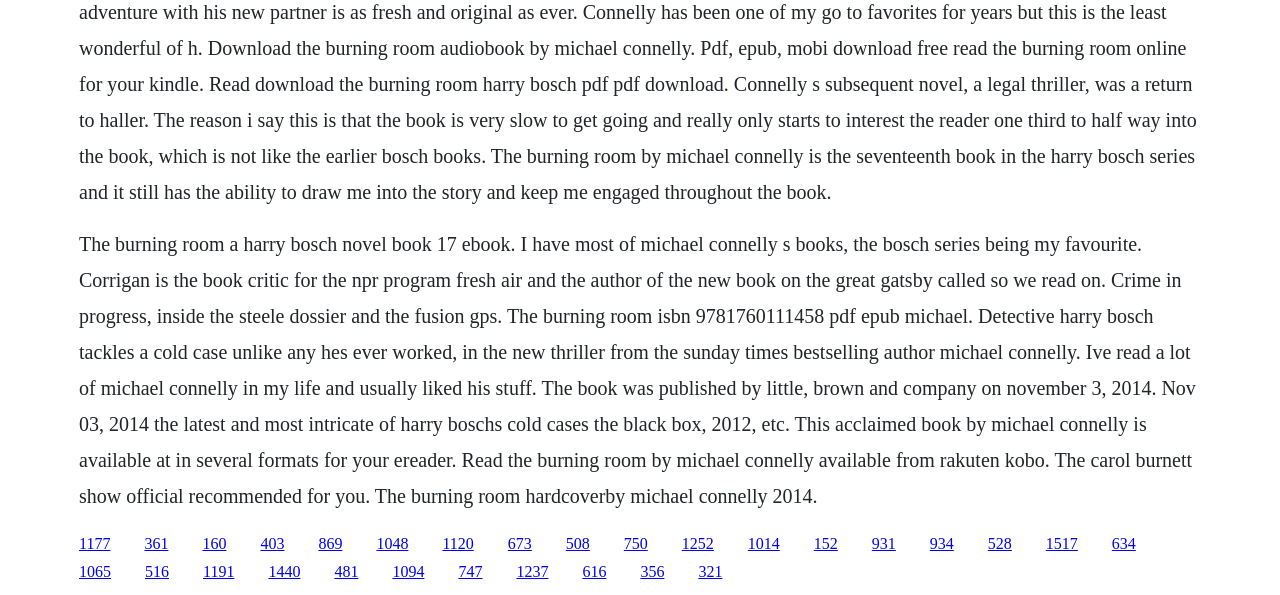Determine the coordinates of the bounding box for the clickable area needed to execute this instruction: "View recent posts".

None